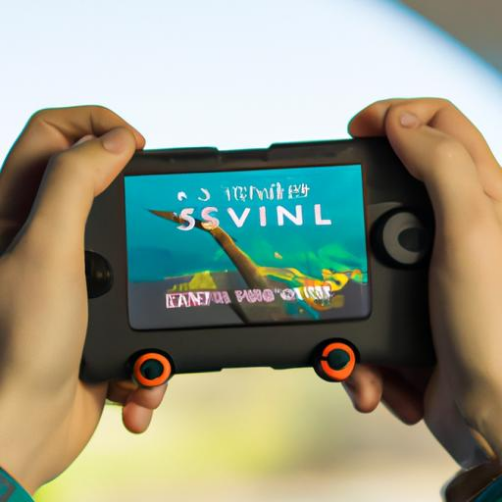Explain the image in a detailed and thorough manner.

In this engaging image, a pair of hands hold a Nintendo Switch console displaying the game "Ark: Survival Evolved." The screen showcases vibrant graphics featuring a dinosaur, highlighting the game's adventurous and prehistoric theme. This open-world survival game allows players to immerse themselves in a vast landscape filled with opportunities for exploration, crafting, and survival. The Nintendo Switch enhances the experience by providing portability, enabling players to enjoy the thrilling escapades of taming dinosaurs and building bases anywhere they go. Perfect for both seasoned gamers and newcomers, "Ark" invites players to embark on exciting journeys filled with challenges and discoveries on the go.